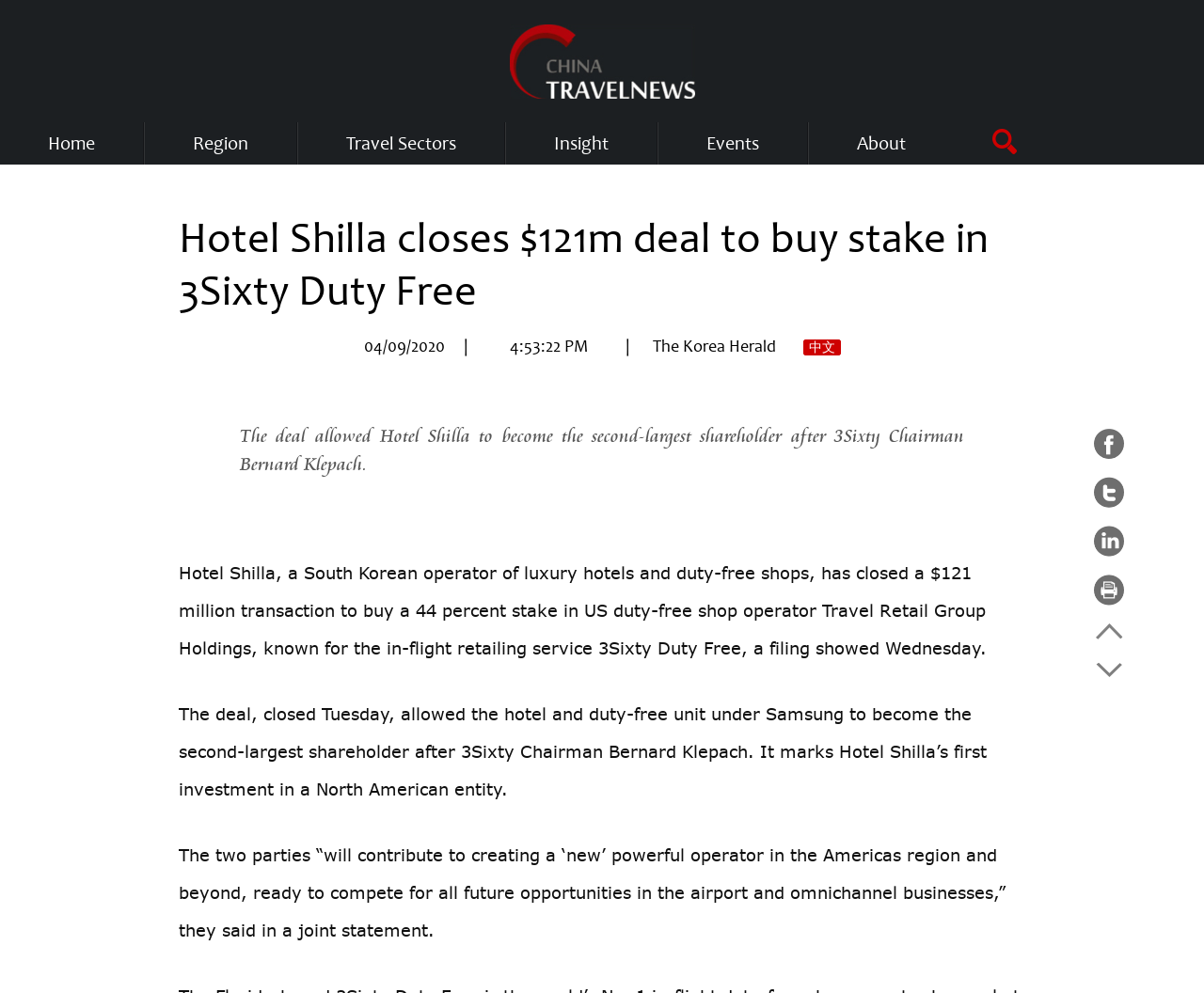Predict the bounding box of the UI element based on the description: "Home". The coordinates should be four float numbers between 0 and 1, formatted as [left, top, right, bottom].

[0.04, 0.123, 0.079, 0.166]